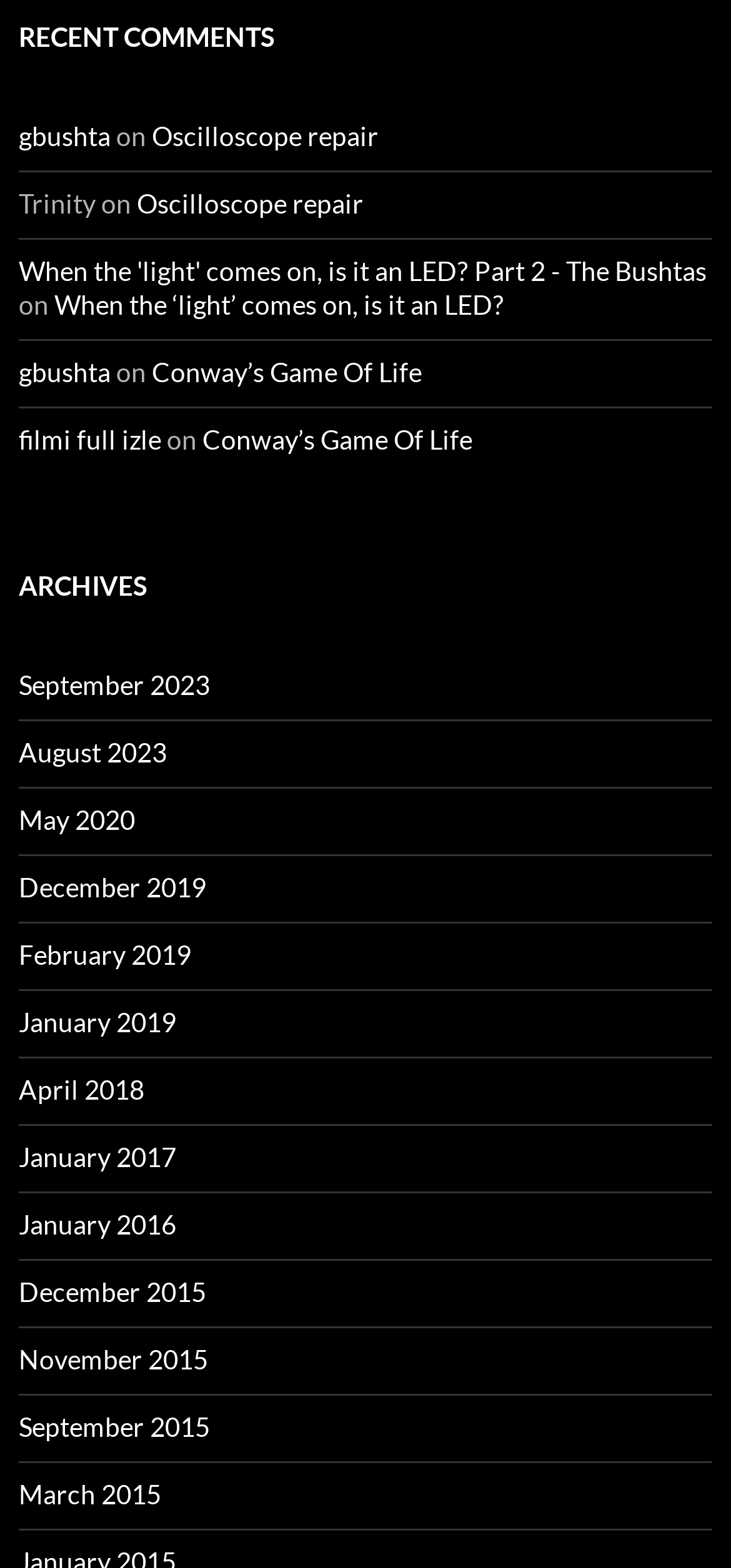How are the archives organized?
Look at the image and respond to the question as thoroughly as possible.

The 'Archives' section lists links to specific months and years, such as 'September 2023', 'August 2023', and so on, indicating that the archives are organized by month and year.